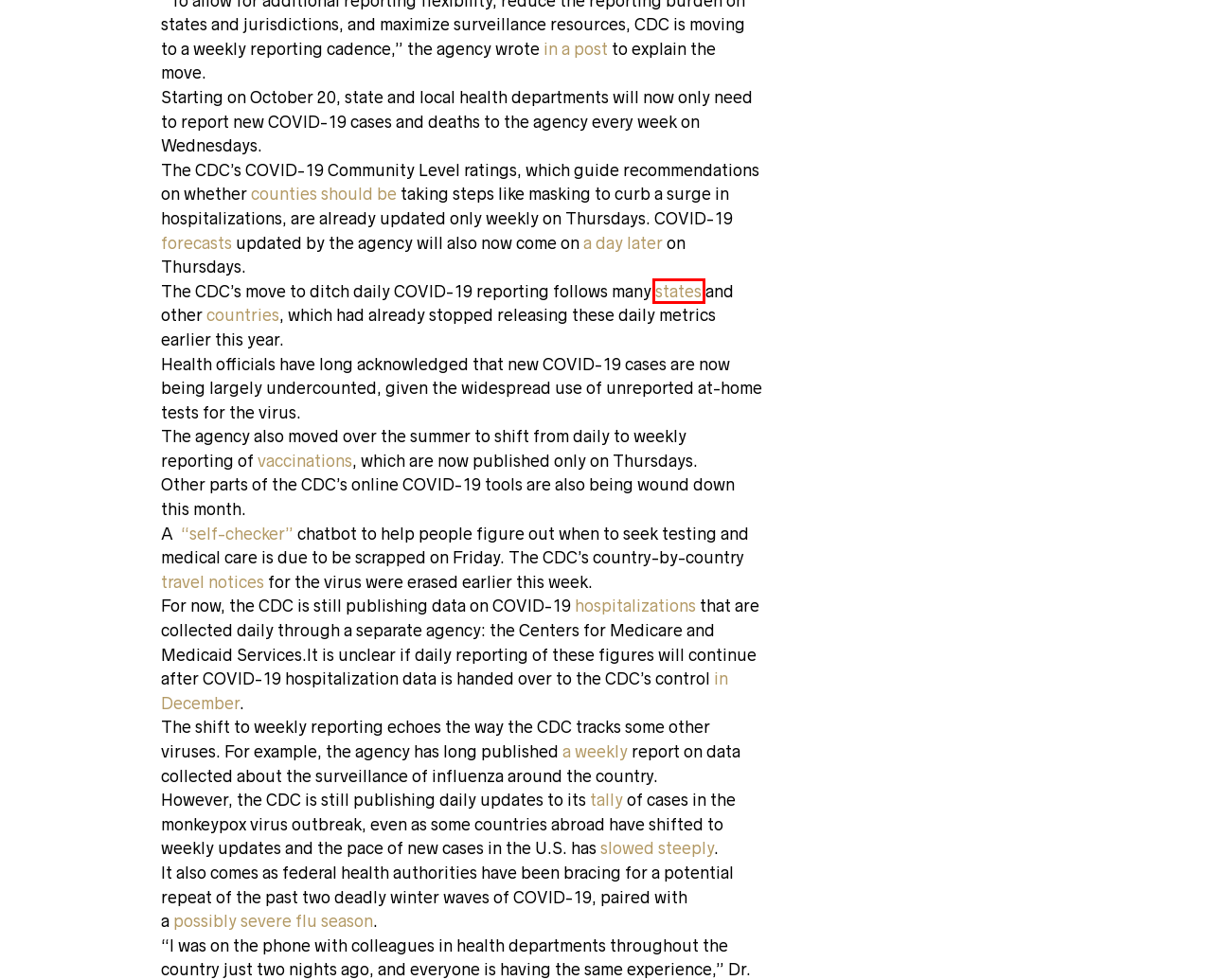You are given a screenshot of a webpage with a red rectangle bounding box around a UI element. Select the webpage description that best matches the new webpage after clicking the element in the bounding box. Here are the candidates:
A. CDC drops COVID-19 travel notices for individual countries - CBS News
B. Coronavirus Pandemic
C. CDC COVID Data Tracker
D. COVID-19 Forecasts: Hospitalizations
E. State Reporting Frequencies - Johns Hopkins Coronavirus Resource Center
F. Auto Mail – Email Marketing Automation For WordPress
G. admin – Auto Mail
H. Document – Auto Mail

E